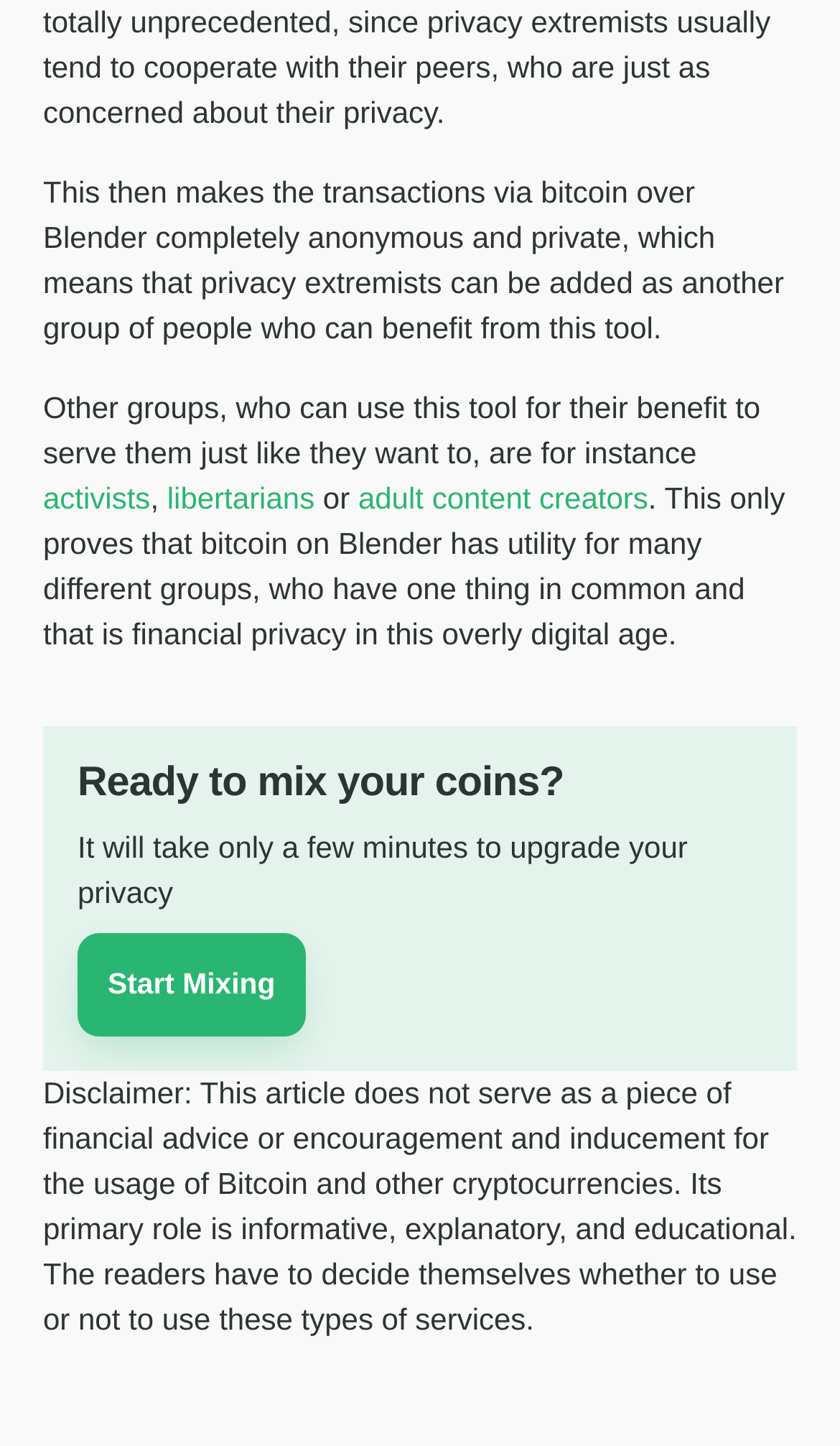What is the next step after reading the article?
Look at the image and answer the question with a single word or phrase.

Start Mixing